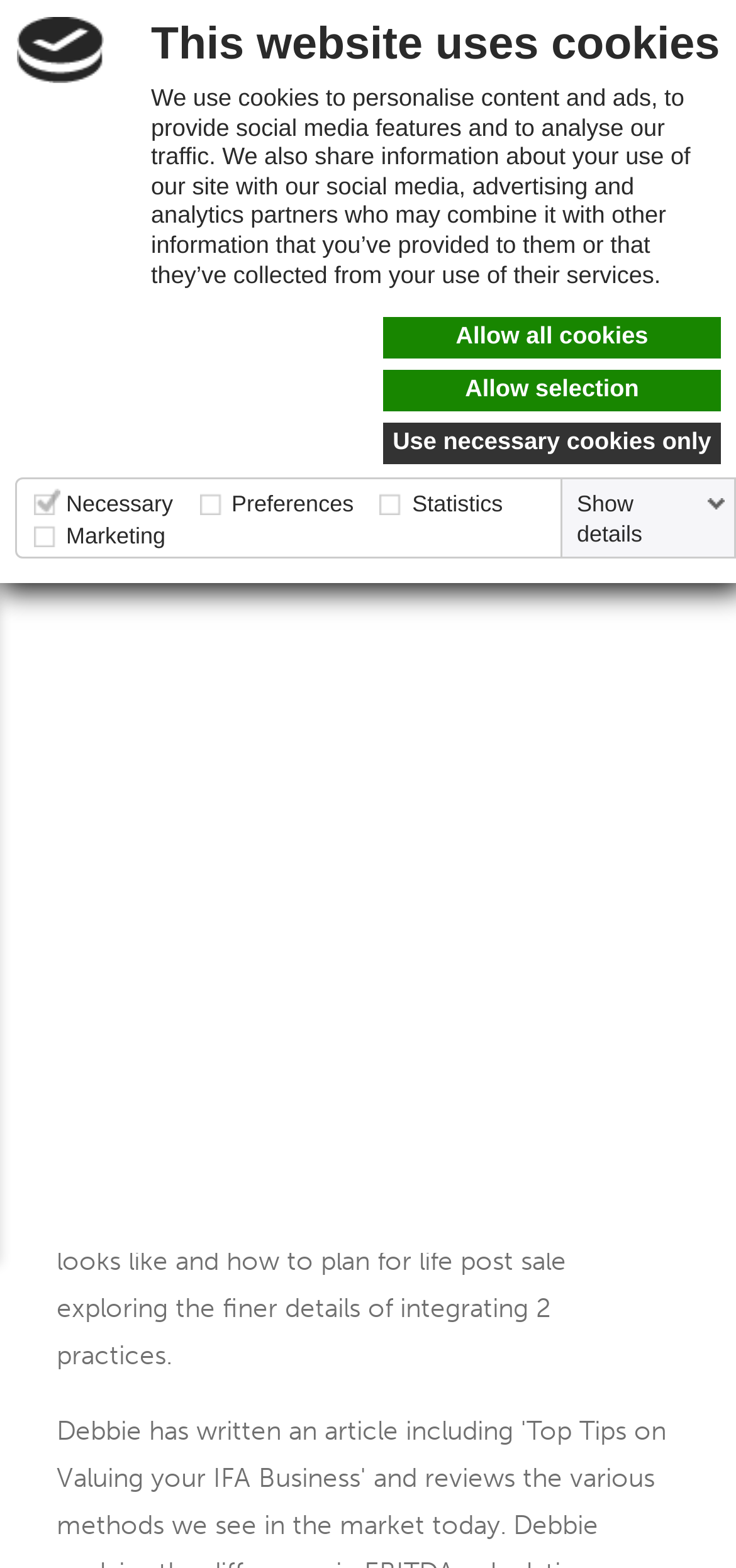Can you find the bounding box coordinates of the area I should click to execute the following instruction: "Select the preferences cookie"?

[0.281, 0.314, 0.315, 0.33]